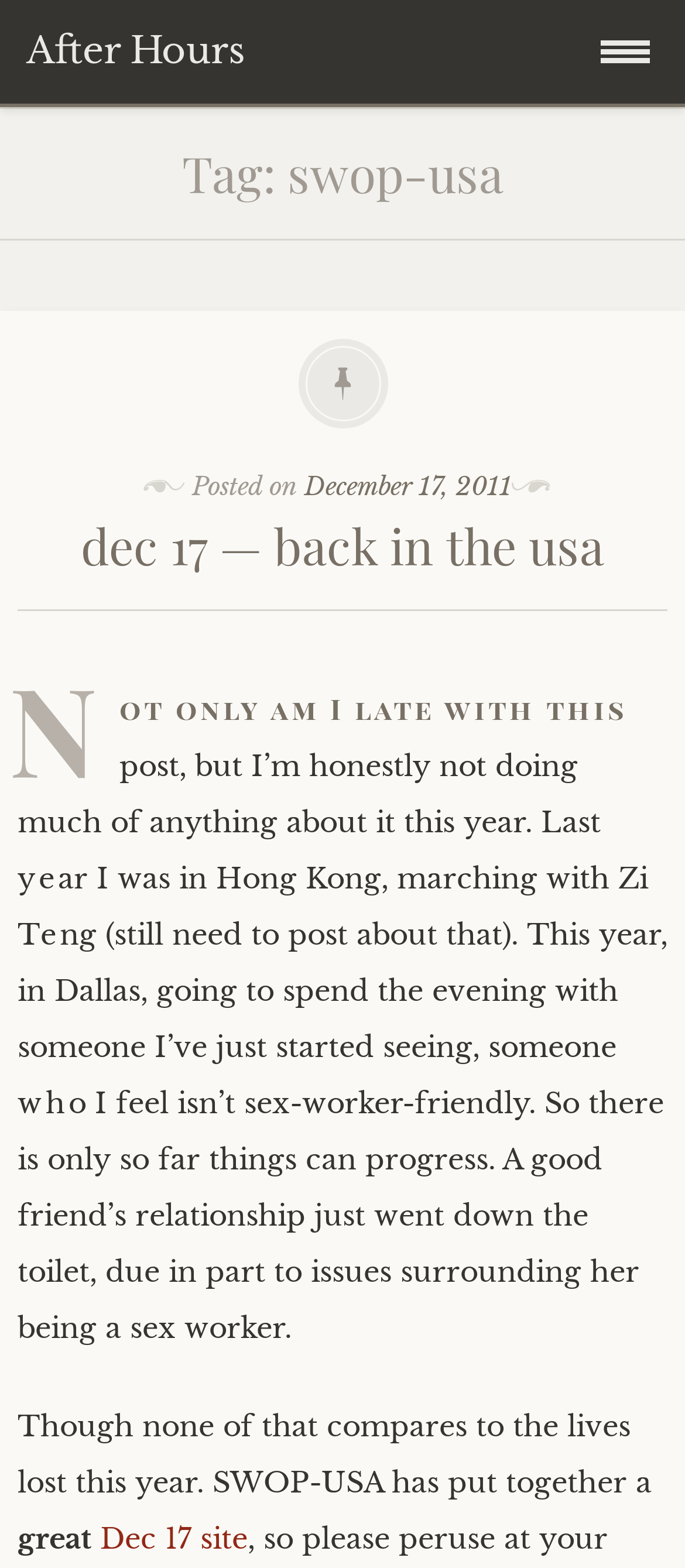Using a single word or phrase, answer the following question: 
What is the name of the organization mentioned?

SWOP-USA